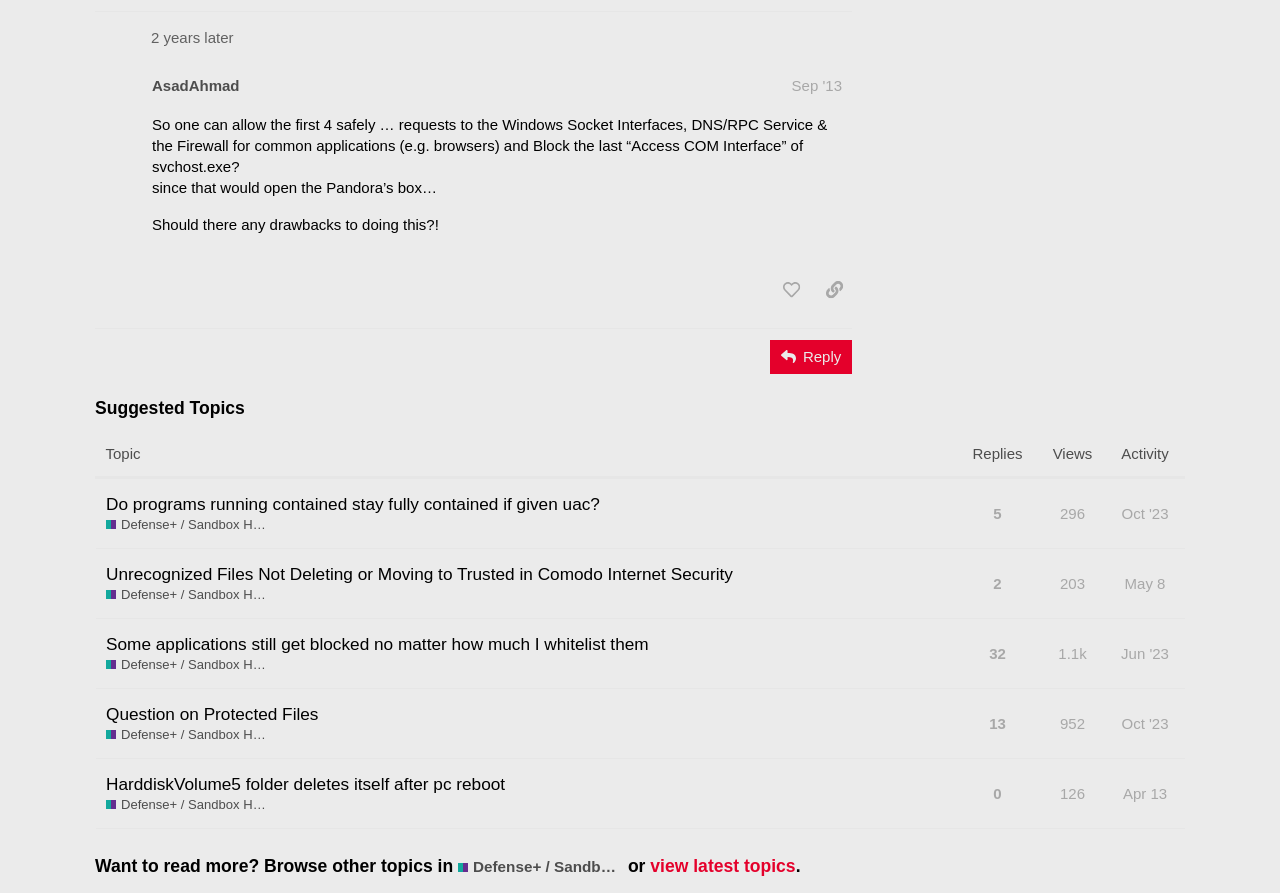How many views does the topic 'HarddiskVolume5 folder deletes itself after pc reboot' have?
Look at the image and provide a detailed response to the question.

The topic 'HarddiskVolume5 folder deletes itself after pc reboot' is a gridcell element in the table with the text 'Suggested Topics'. The number of views is indicated by the generic element with the text 'this topic has been viewed 126 times'.